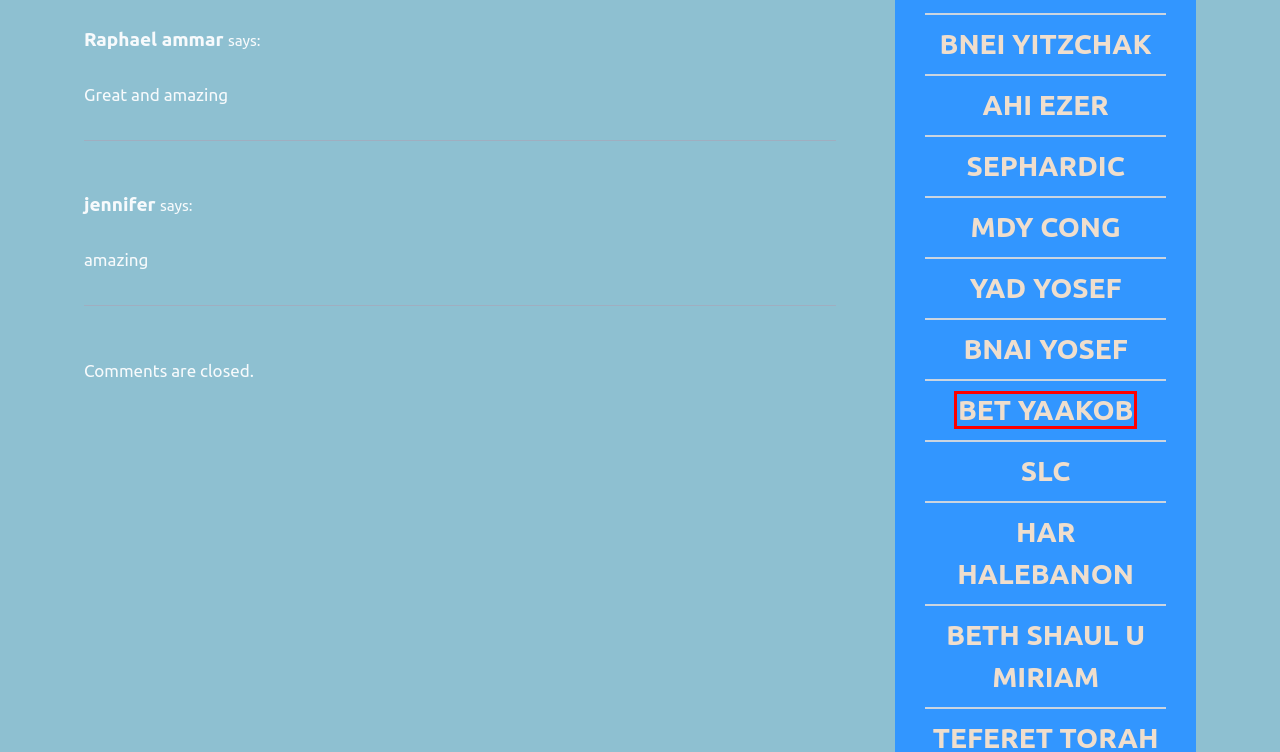Check out the screenshot of a webpage with a red rectangle bounding box. Select the best fitting webpage description that aligns with the new webpage after clicking the element inside the bounding box. Here are the candidates:
A. Yad Yosef Cong. – Torah Contest
B. Bet Yaakob Cong. – Torah Contest
C. Beth Shaul U Miriam Cong. – Torah Contest
D. S.L.C. – Torah Contest
E. Bnai Yosef Cong. – Torah Contest
F. Bnei Yitzchak Cong. – Torah Contest
G. Ahi Ezer Cong. – Torah Contest
H. Sephardic Cong. – Torah Contest

B